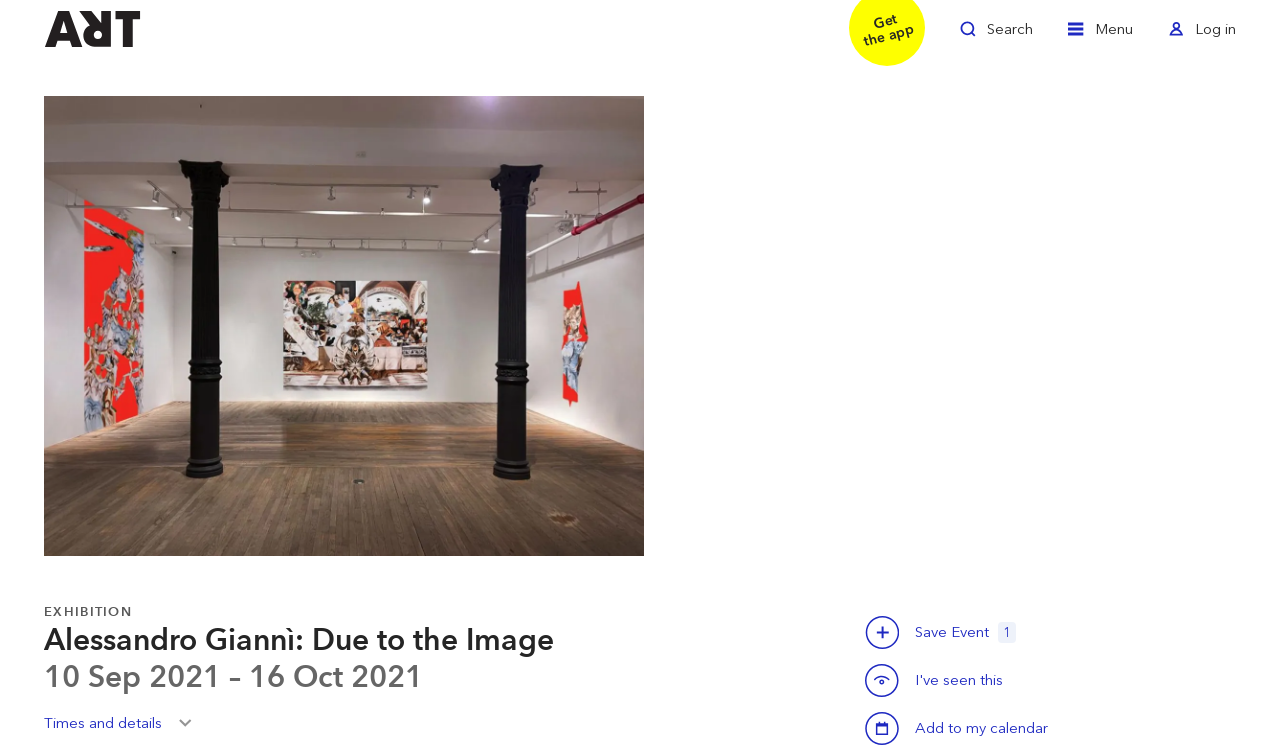What is the duration of the exhibition?
Provide a detailed answer to the question, using the image to inform your response.

The duration of the exhibition can be found in the heading '10 Sep 2021 – 16 Oct 2021' which is located below the title of the exhibition, indicating the start and end dates of the exhibition.